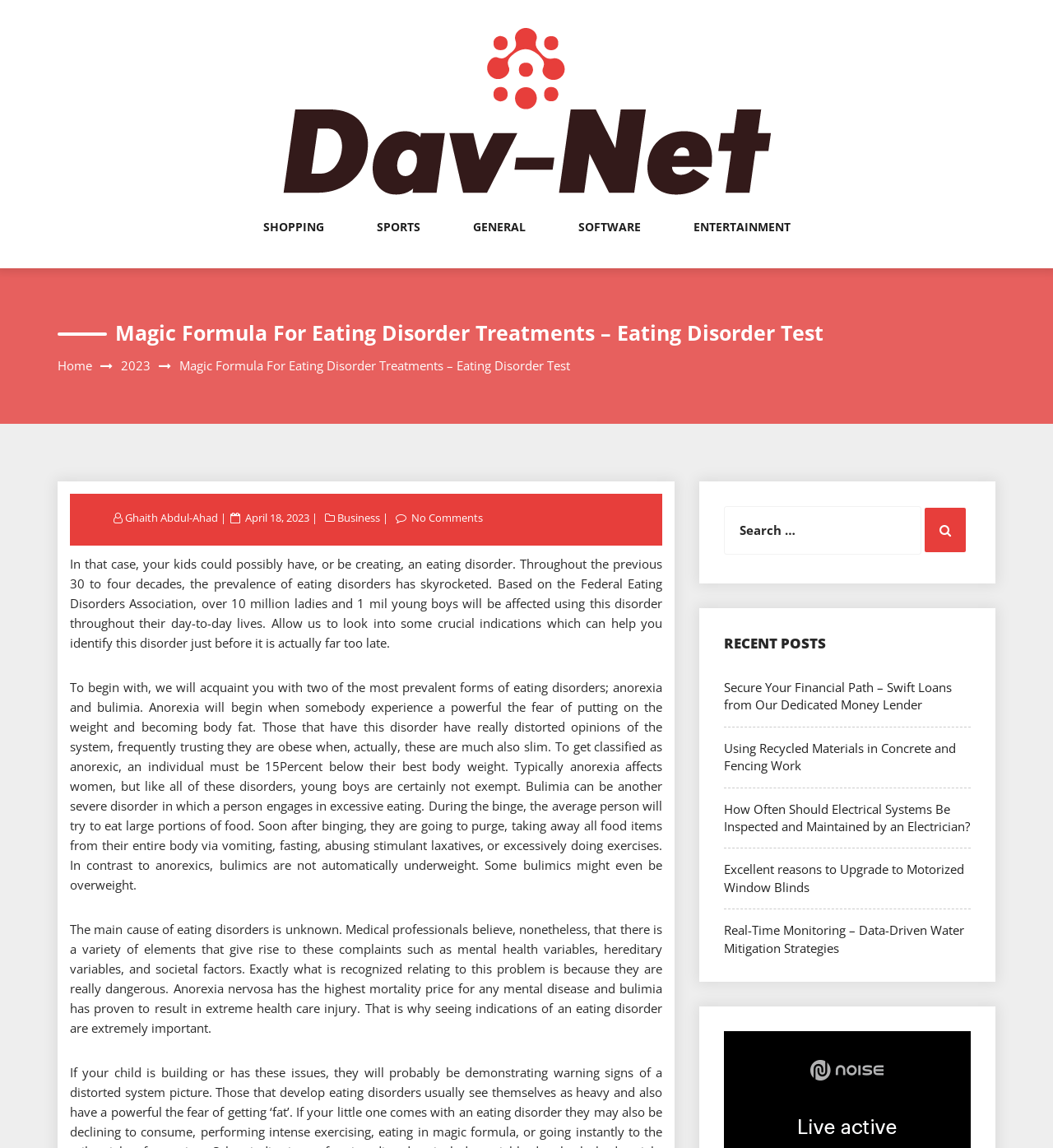Identify the bounding box coordinates for the UI element described as: "April 18, 2023". The coordinates should be provided as four floats between 0 and 1: [left, top, right, bottom].

[0.23, 0.444, 0.296, 0.457]